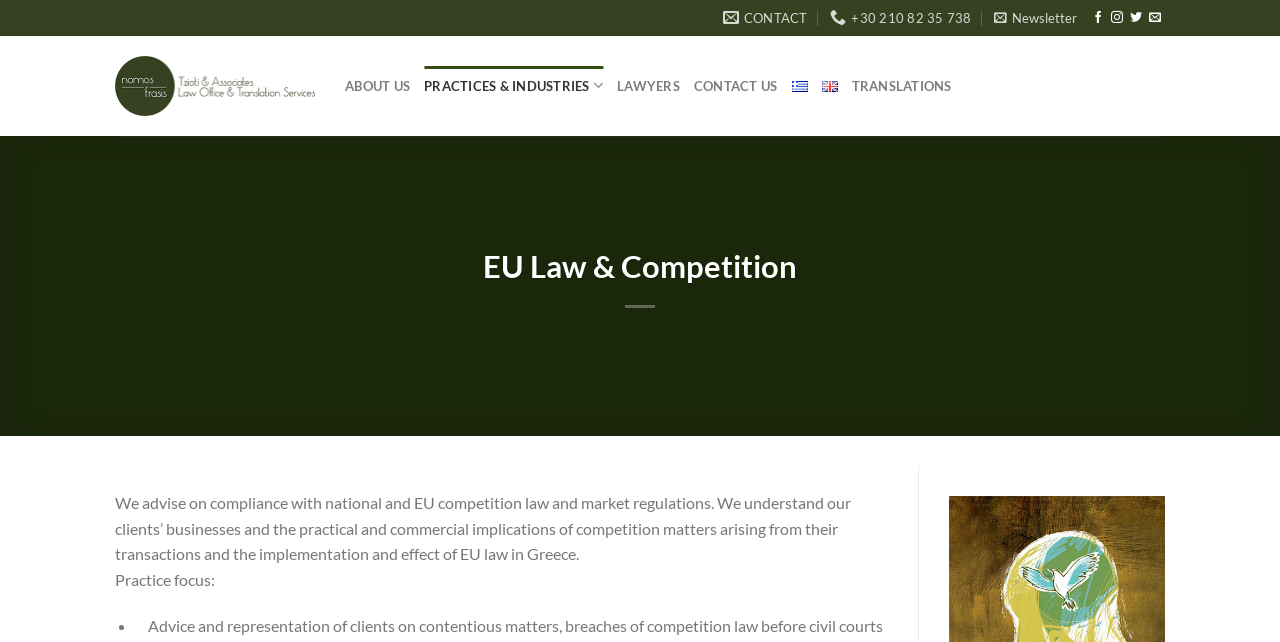What is the focus of the law office's practice?
Based on the visual content, answer with a single word or a brief phrase.

EU Law & Competition